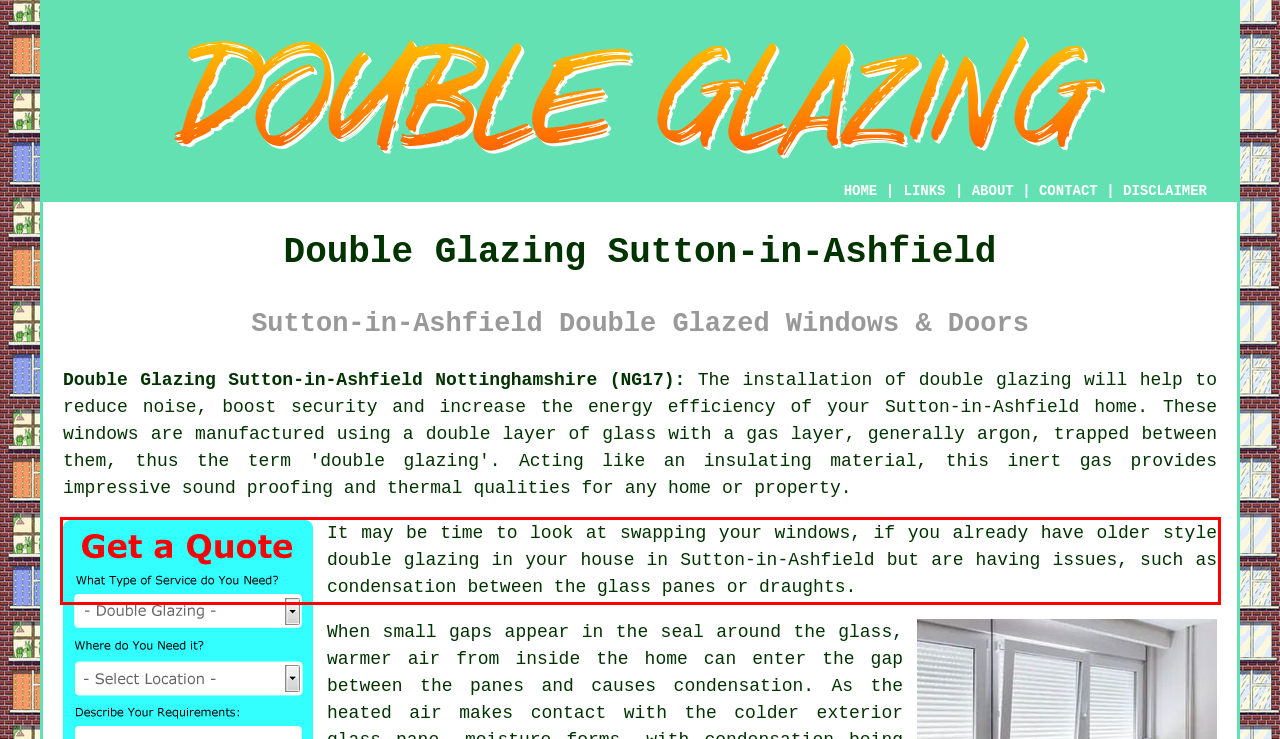Please examine the screenshot of the webpage and read the text present within the red rectangle bounding box.

It may be time to look at swapping your windows, if you already have older style double glazing in your house in Sutton-in-Ashfield but are having issues, such as condensation between the glass panes or draughts.